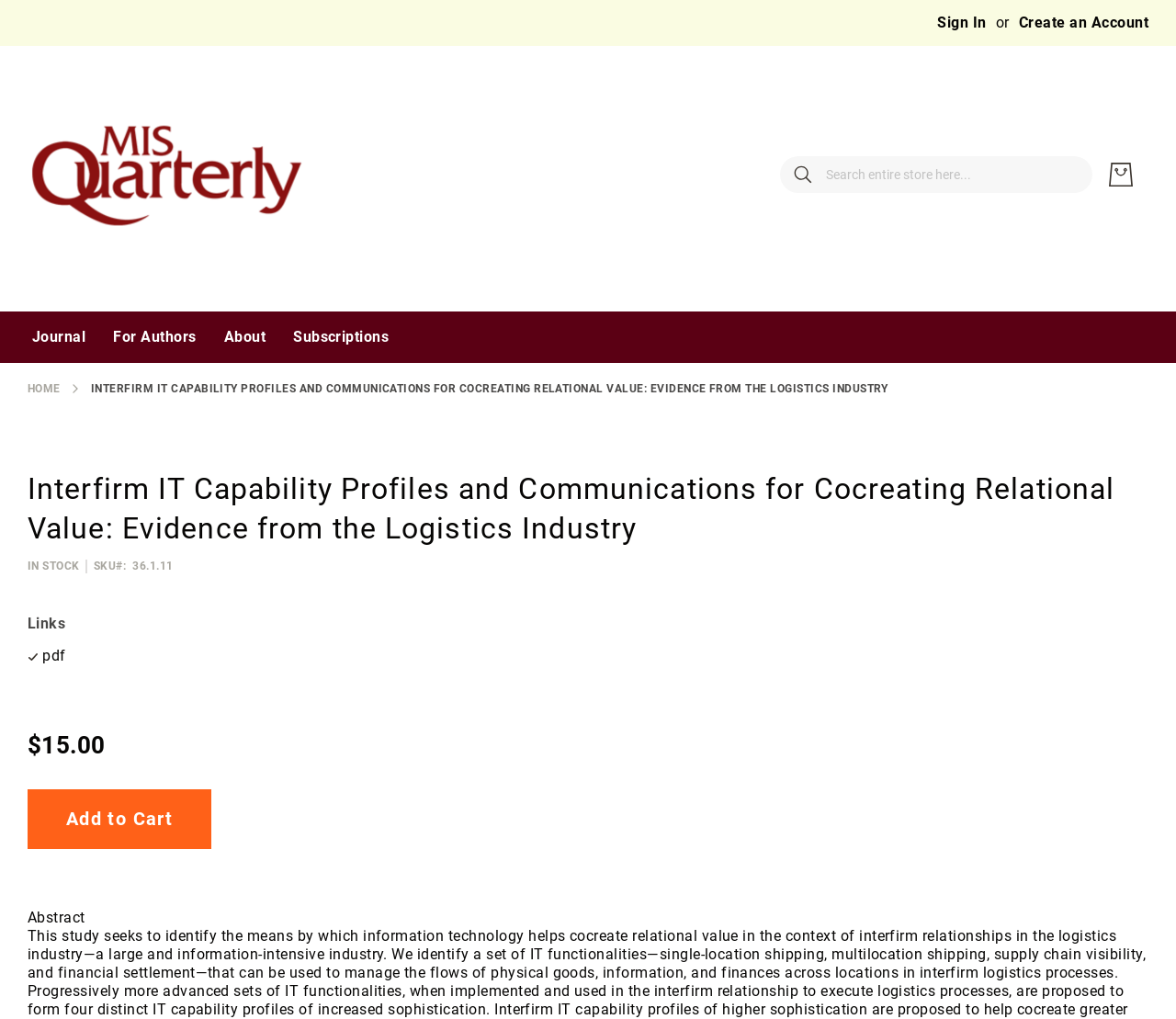Please provide the main heading of the webpage content.

Interfirm IT Capability Profiles and Communications for Cocreating Relational Value: Evidence from the Logistics Industry